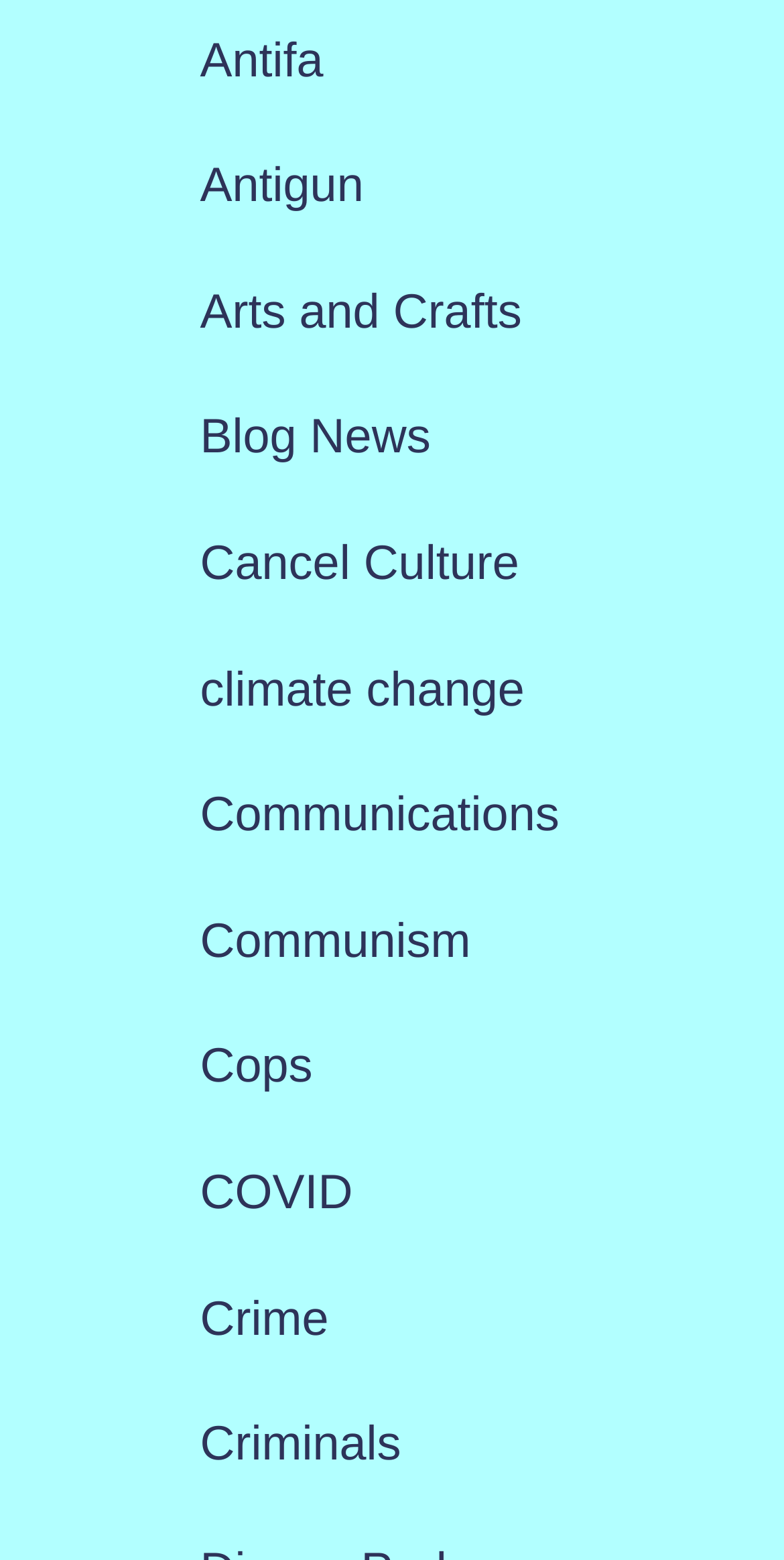Specify the bounding box coordinates of the element's area that should be clicked to execute the given instruction: "learn about COVID". The coordinates should be four float numbers between 0 and 1, i.e., [left, top, right, bottom].

[0.255, 0.747, 0.45, 0.782]